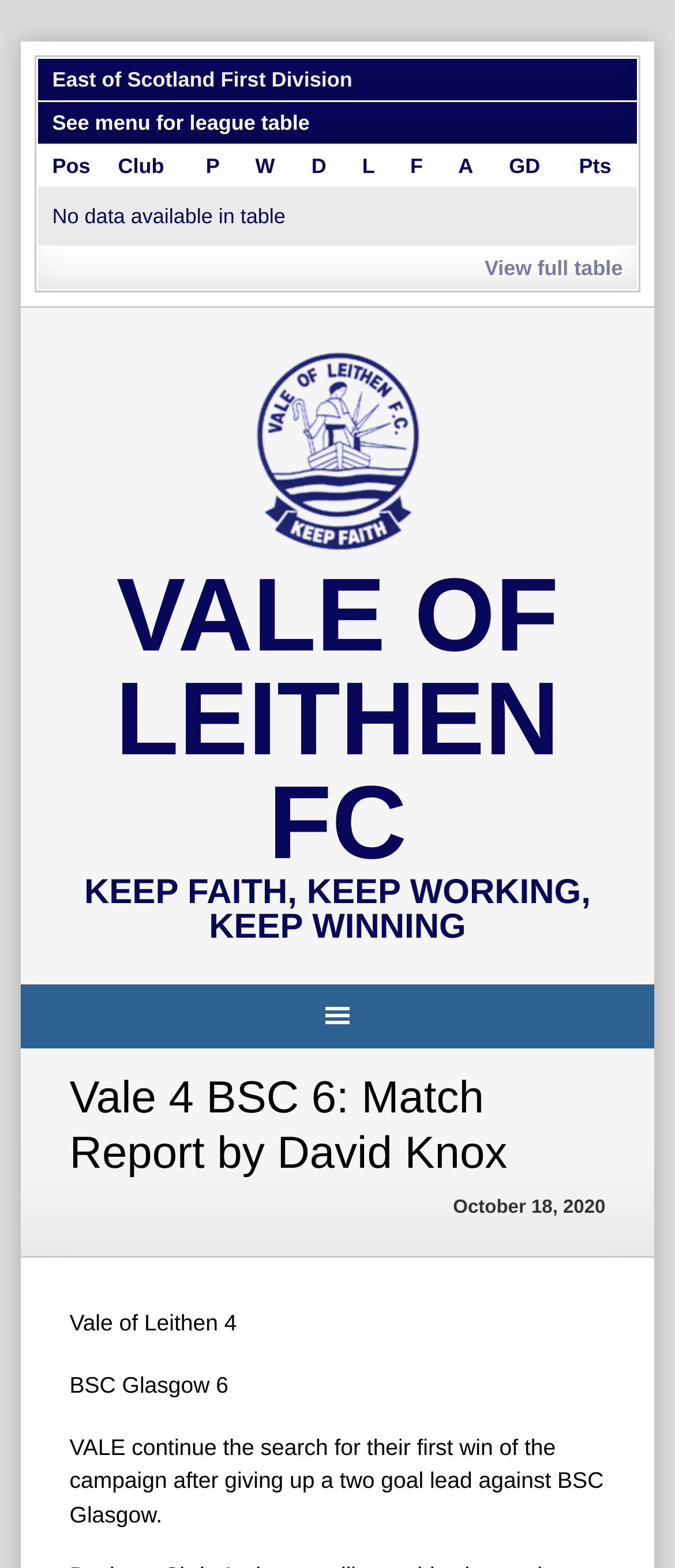Please provide a brief answer to the question using only one word or phrase: 
What is the date of the match report?

October 18, 2020